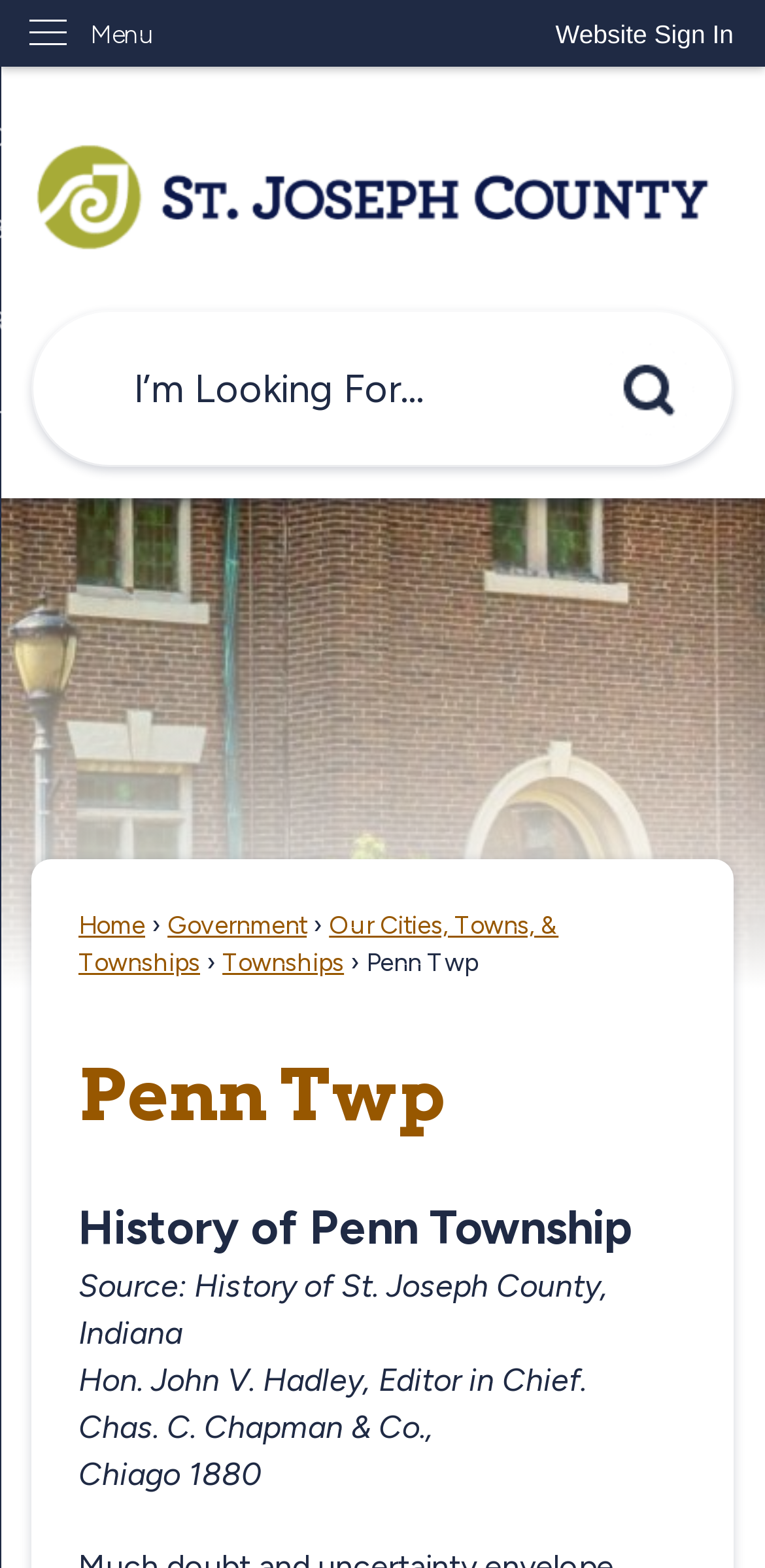Offer a meticulous description of the webpage's structure and content.

The webpage is about Penn Township in St. Joseph County, Indiana. At the top left corner, there is a link to "Skip to Main Content" and a button to "Website Sign In" at the top right corner. Next to the sign-in button, there is a vertical menu with the label "Menu". 

Below the menu, there is a prominent link to the "Home Page" with an accompanying image. To the right of the home page link, there is a search region with a text box and a search button, which also has an image. The search region spans almost the entire width of the page.

Below the search region, there are several links arranged horizontally, including "Home", "Government", "Our Cities, Towns, & Townships", and "Townships". The "Penn Twp" link is situated to the right of these links. 

Further down the page, there is a heading that reads "Penn Twp", followed by another heading that says "History of Penn Township". Below these headings, there are several blocks of static text that provide information about the history of Penn Township, including the source of the information and the editor's name.